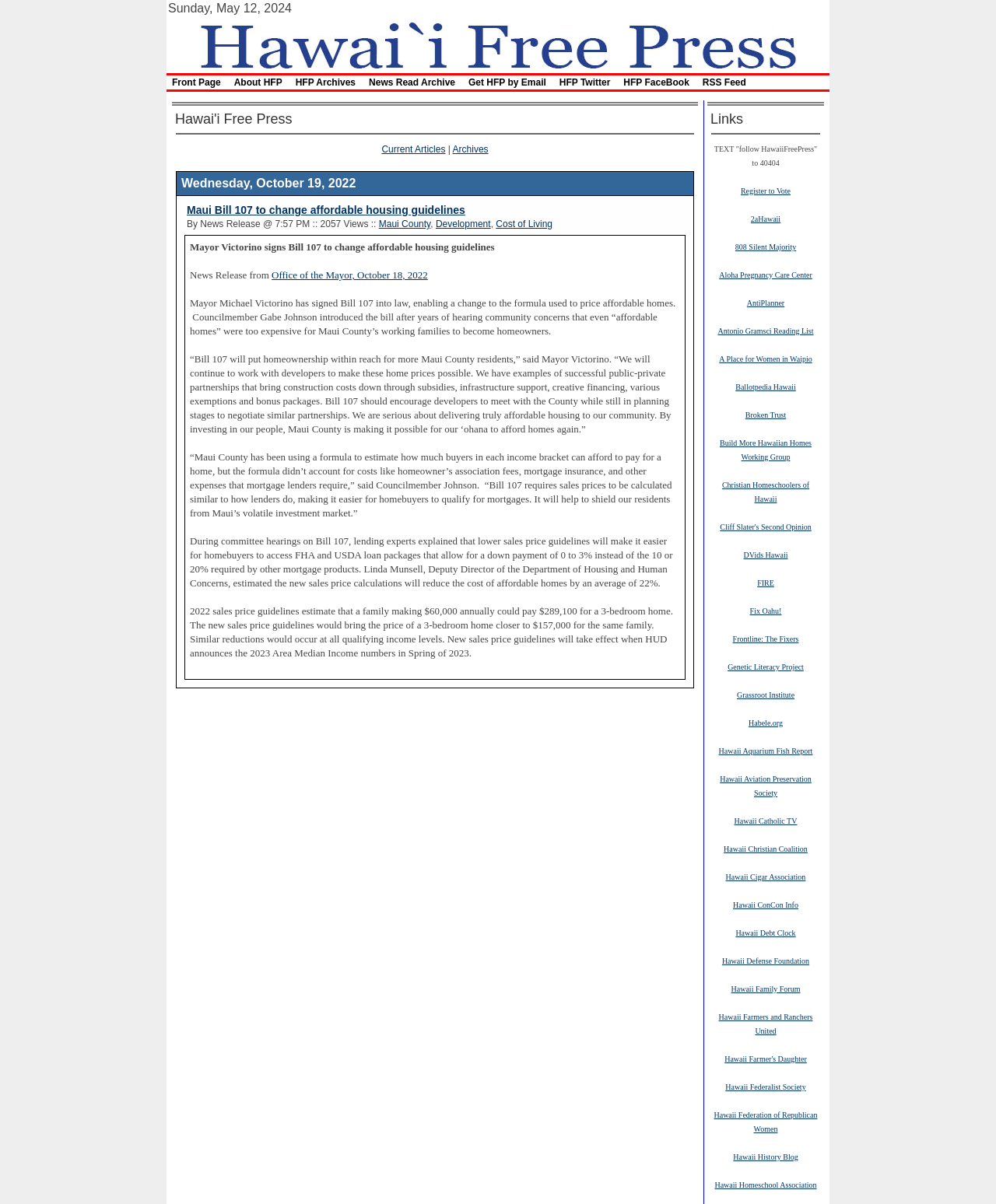Please identify the bounding box coordinates of the element on the webpage that should be clicked to follow this instruction: "Click on the 'Maui Bill 107 to change affordable housing guidelines' link". The bounding box coordinates should be given as four float numbers between 0 and 1, formatted as [left, top, right, bottom].

[0.188, 0.169, 0.467, 0.18]